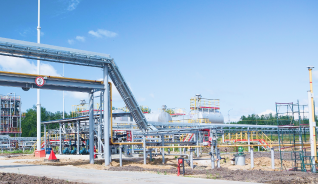Describe the image with as much detail as possible.

The image depicts an industrial facility featuring extensive piping and infrastructure, set against a clear blue sky. The foreground shows pipes, likely integral to the operations of the plant, and various storage tanks in the background, indicating an industrial environment focused on resources management or energy production. This site is associated with the Tomsk Industrial Park, which plays a vital role in the region’s economic development efforts. The area is designed to support various industries, fostering innovation and sustainability in line with regional development goals. The bright and open setting reflects the ongoing advancements and investments in the Tomsk region's infrastructure projects.